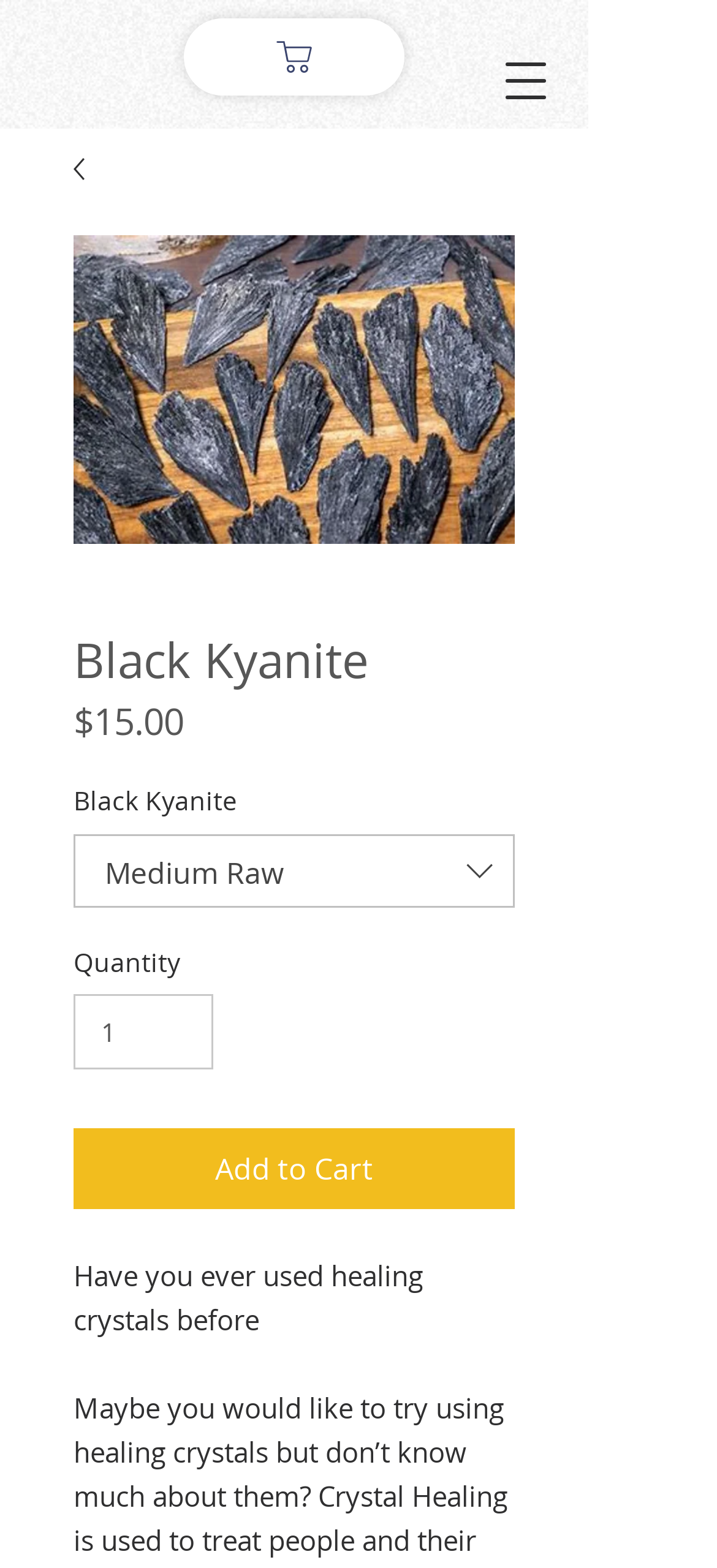Provide the bounding box coordinates of the HTML element described as: "aria-label="Open navigation menu"". The bounding box coordinates should be four float numbers between 0 and 1, i.e., [left, top, right, bottom].

[0.669, 0.022, 0.797, 0.081]